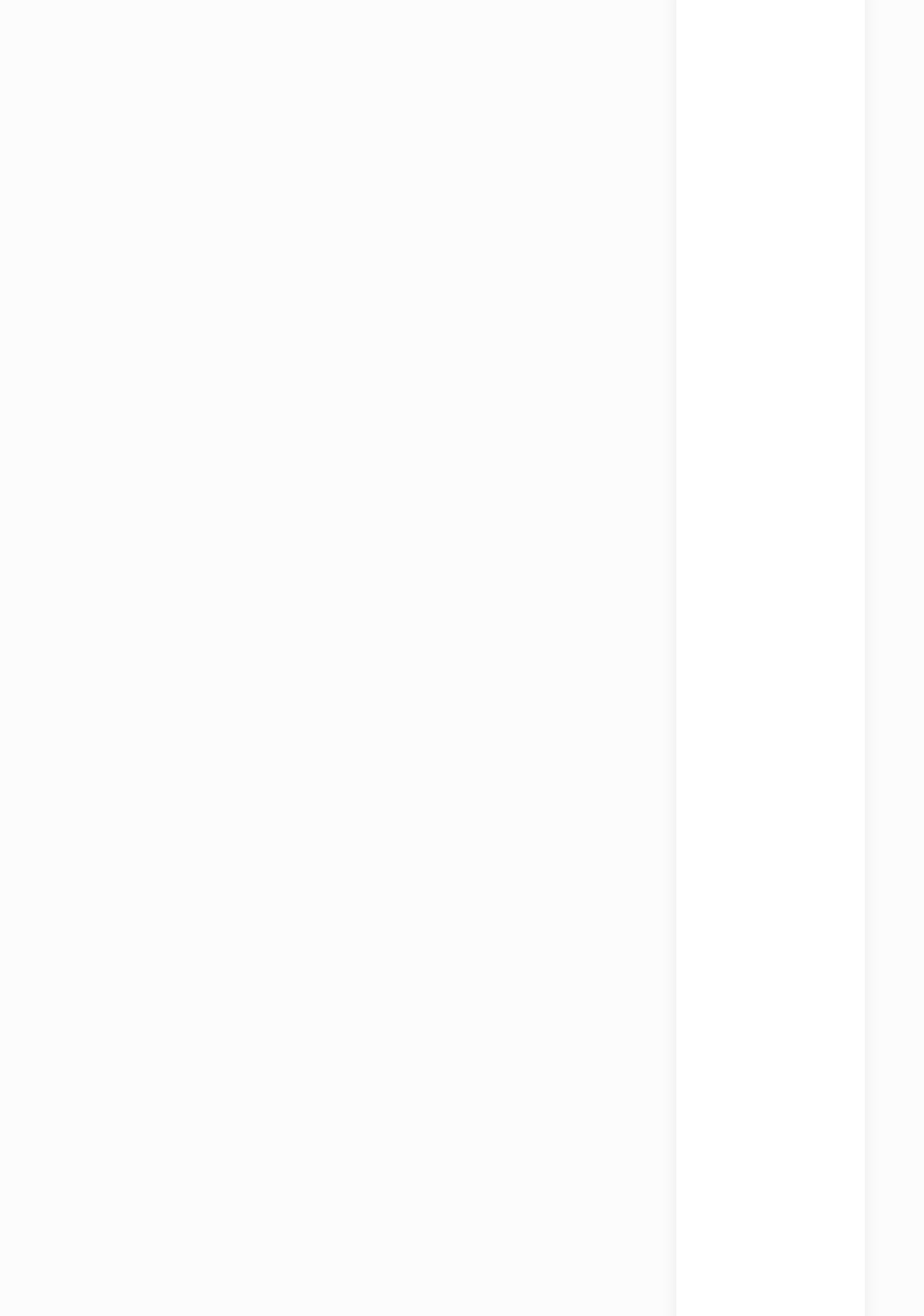Please respond to the question with a concise word or phrase:
What is the topmost link on the webpage?

adeaum